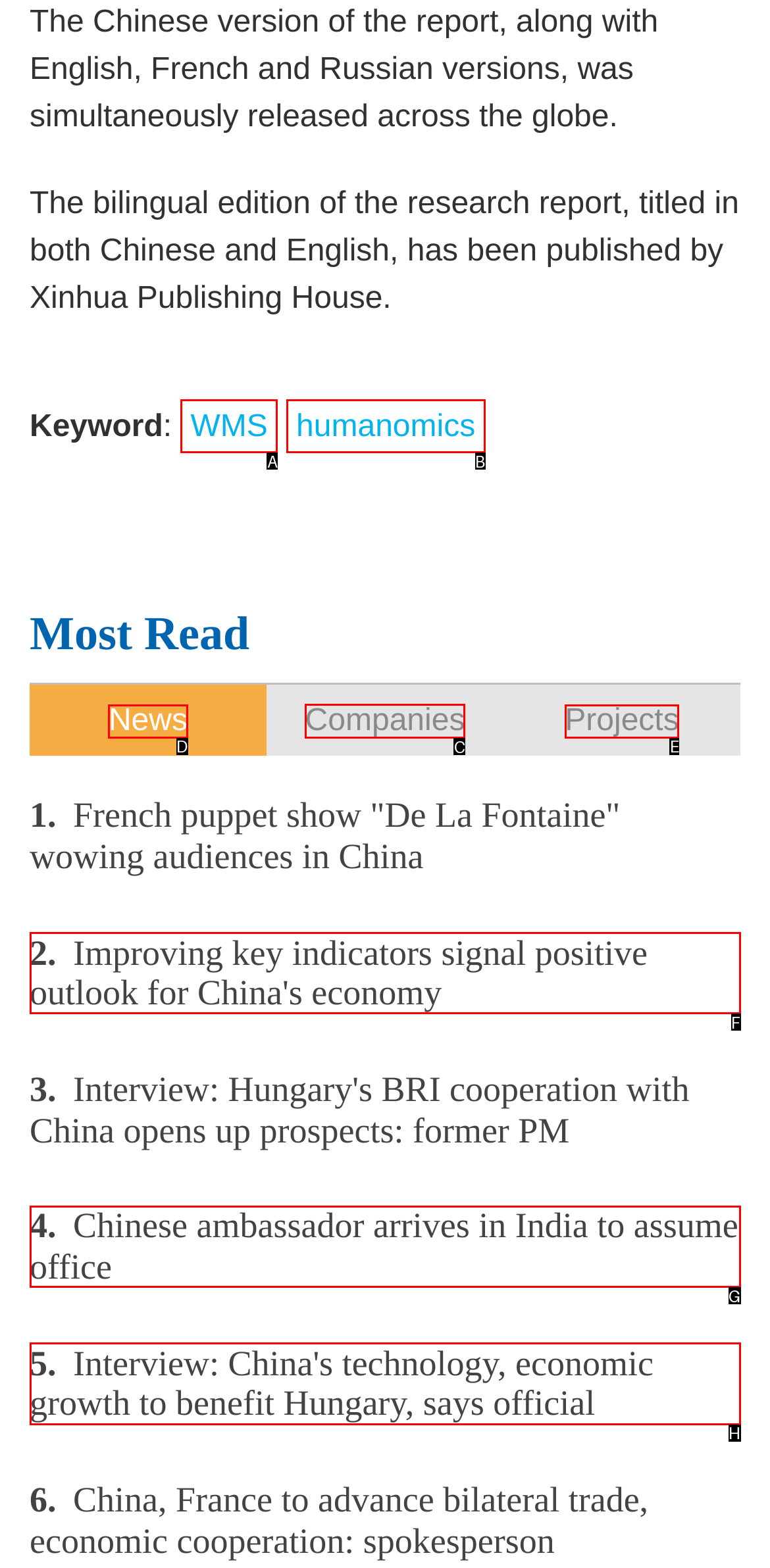Select the appropriate HTML element to click for the following task: Explore the 'Companies' section
Answer with the letter of the selected option from the given choices directly.

C